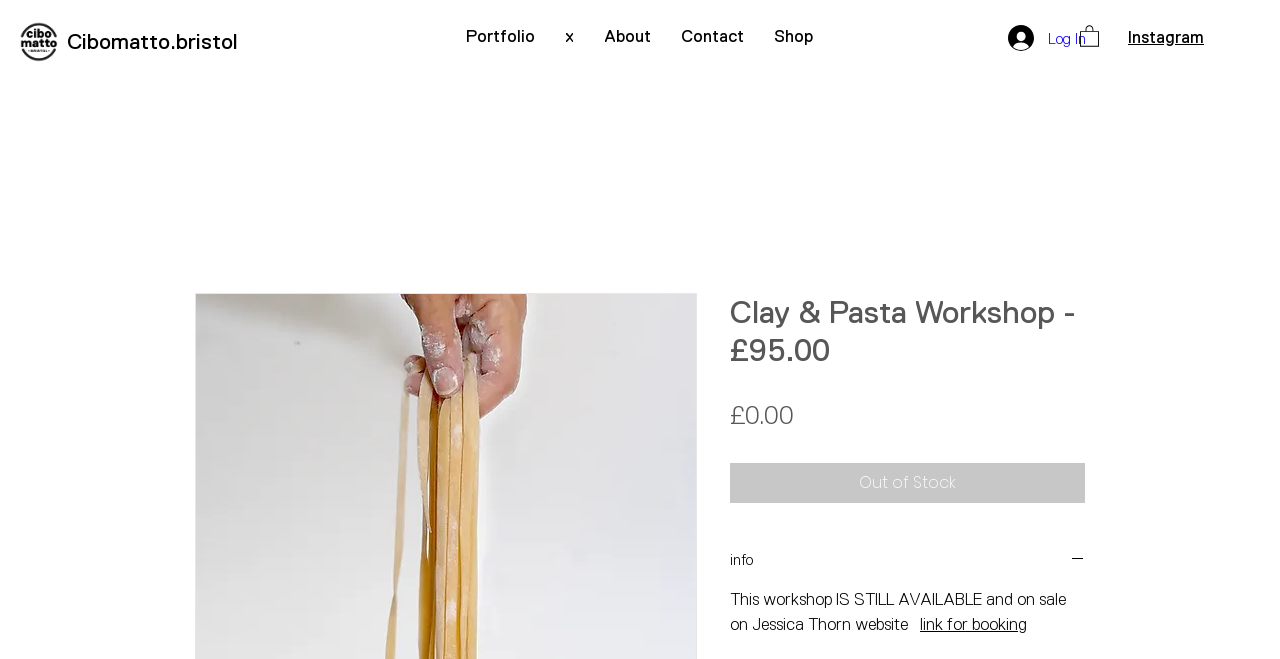Locate the bounding box coordinates of the element you need to click to accomplish the task described by this instruction: "Contact us via email".

None